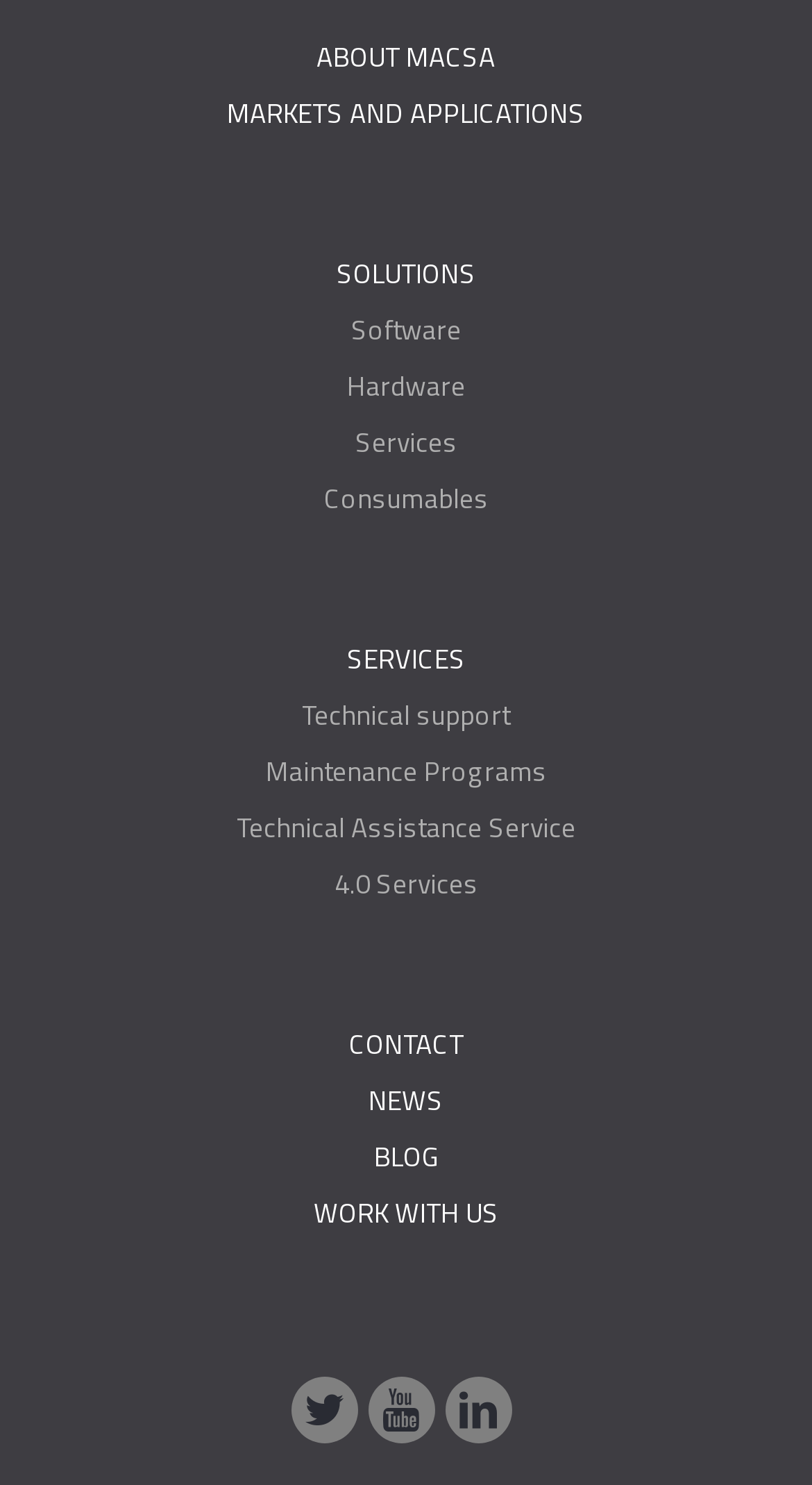What is the last link in the 'SOLUTIONS' section?
Look at the image and respond with a single word or a short phrase.

Consumables